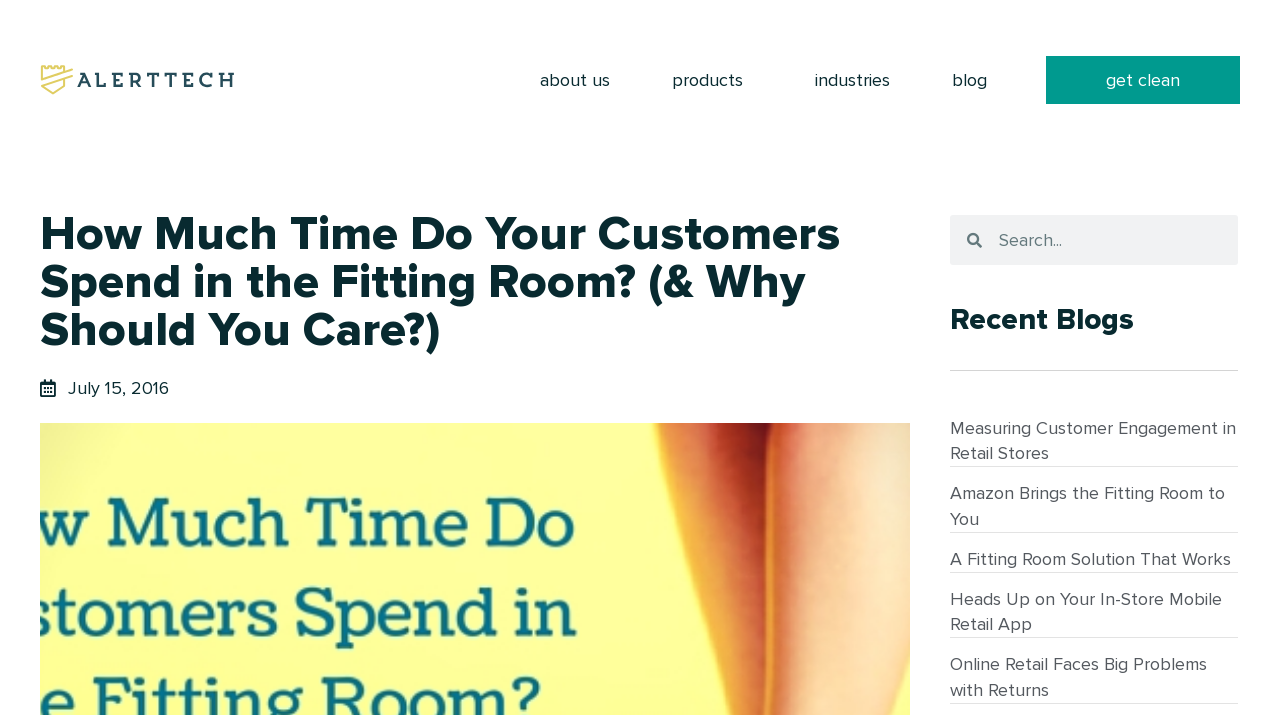Identify the coordinates of the bounding box for the element described below: "Skip to content". Return the coordinates as four float numbers between 0 and 1: [left, top, right, bottom].

[0.0, 0.045, 0.023, 0.073]